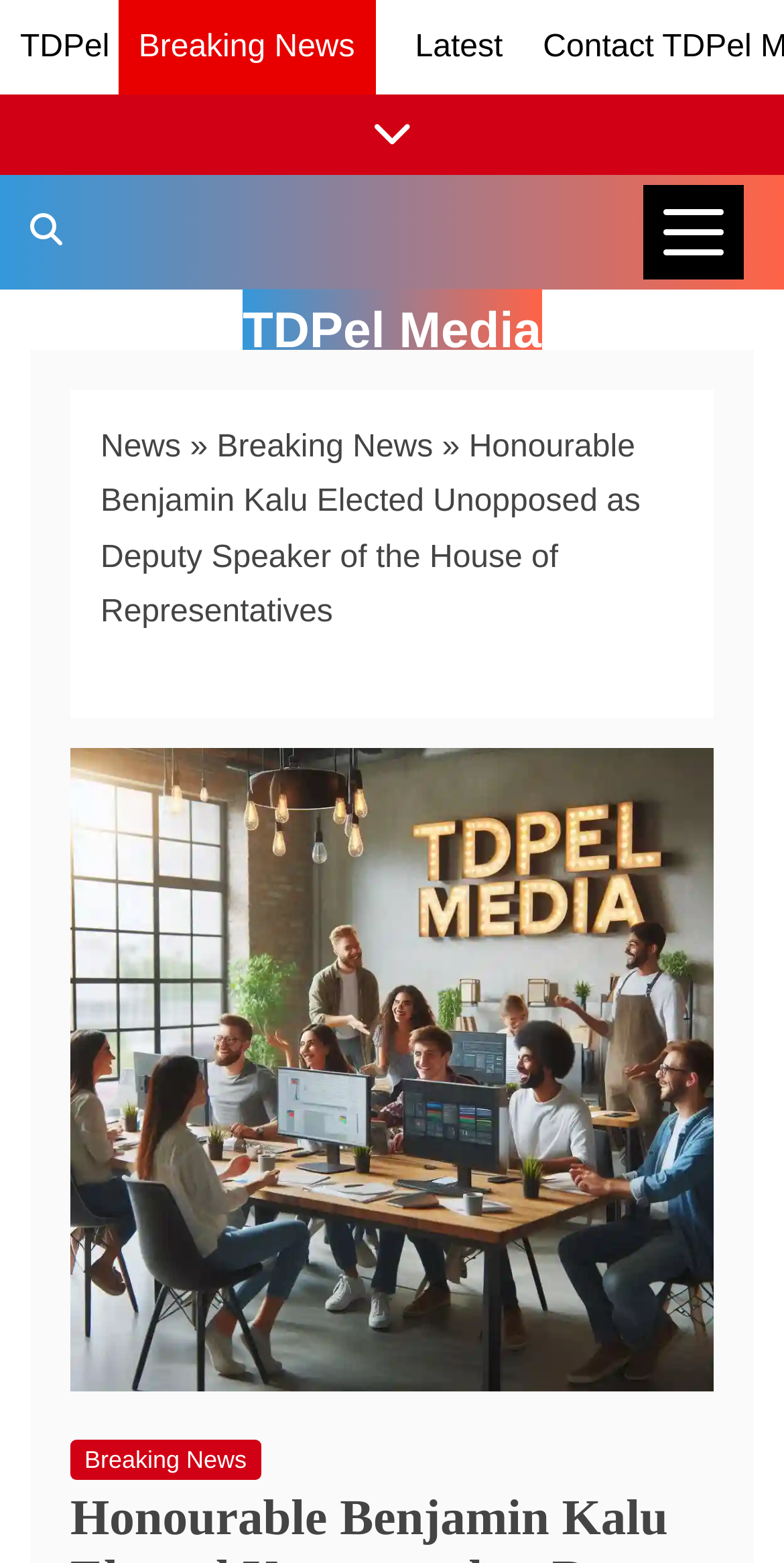Identify the bounding box coordinates for the element that needs to be clicked to fulfill this instruction: "Click on TDPel link". Provide the coordinates in the format of four float numbers between 0 and 1: [left, top, right, bottom].

[0.026, 0.019, 0.14, 0.041]